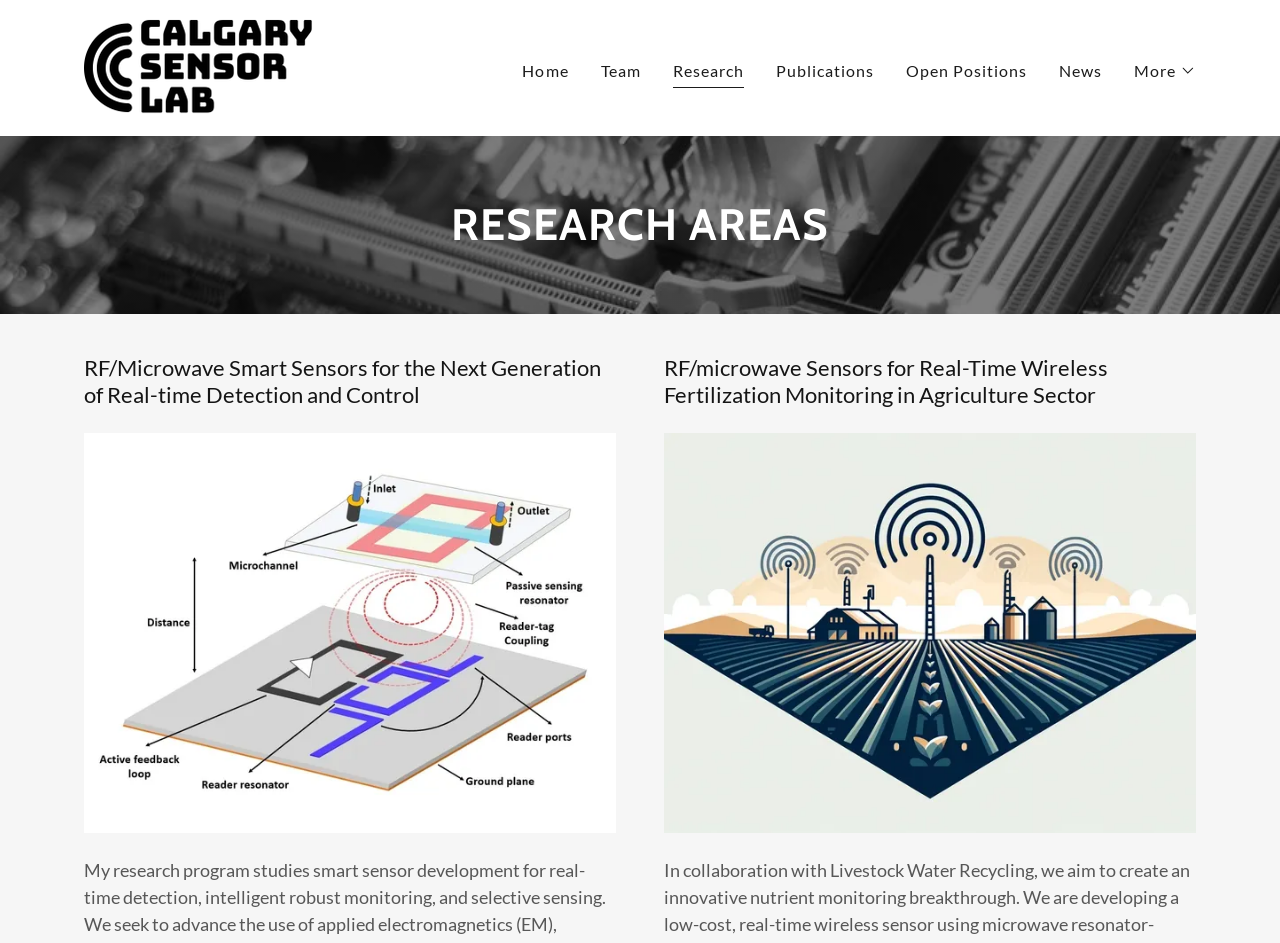Determine the bounding box of the UI element mentioned here: "title="Calgary Sensor Lab"". The coordinates must be in the format [left, top, right, bottom] with values ranging from 0 to 1.

[0.066, 0.059, 0.246, 0.08]